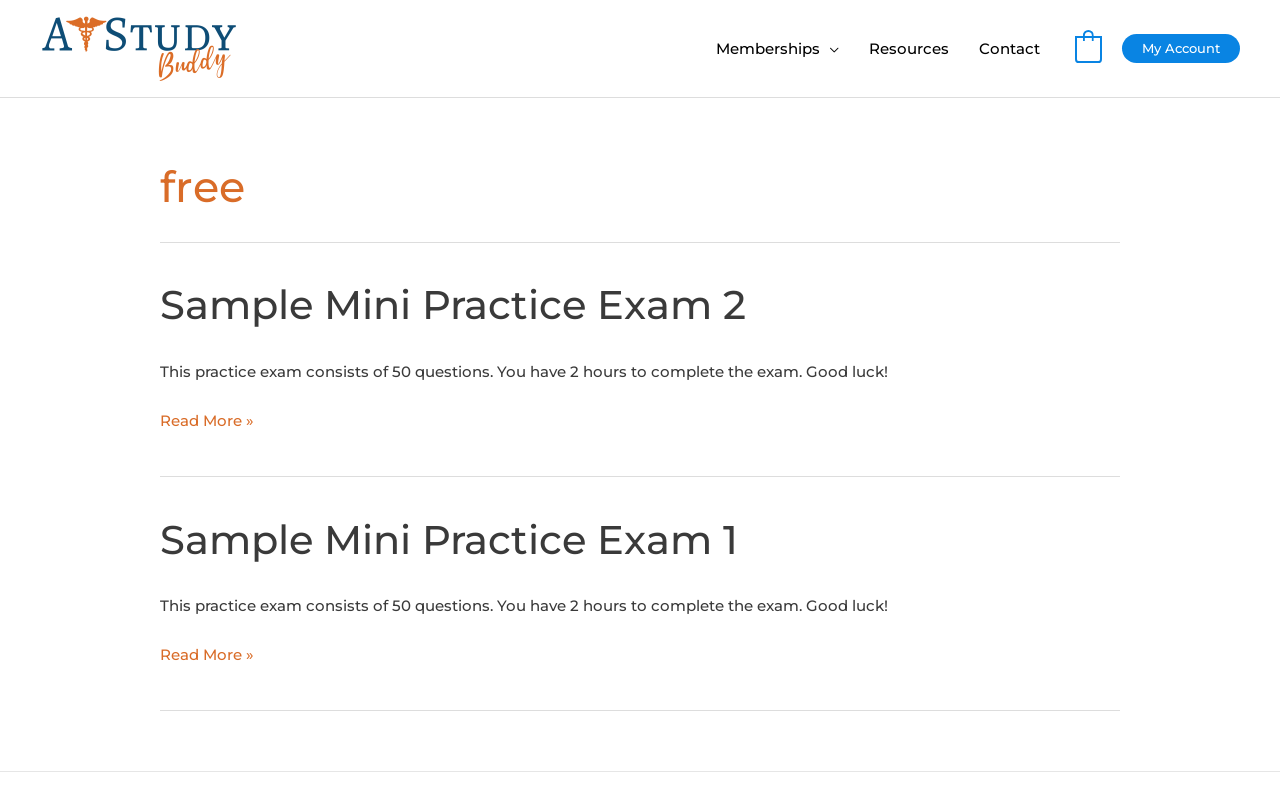Show the bounding box coordinates of the region that should be clicked to follow the instruction: "go to ATStudy Buddy homepage."

[0.031, 0.046, 0.188, 0.069]